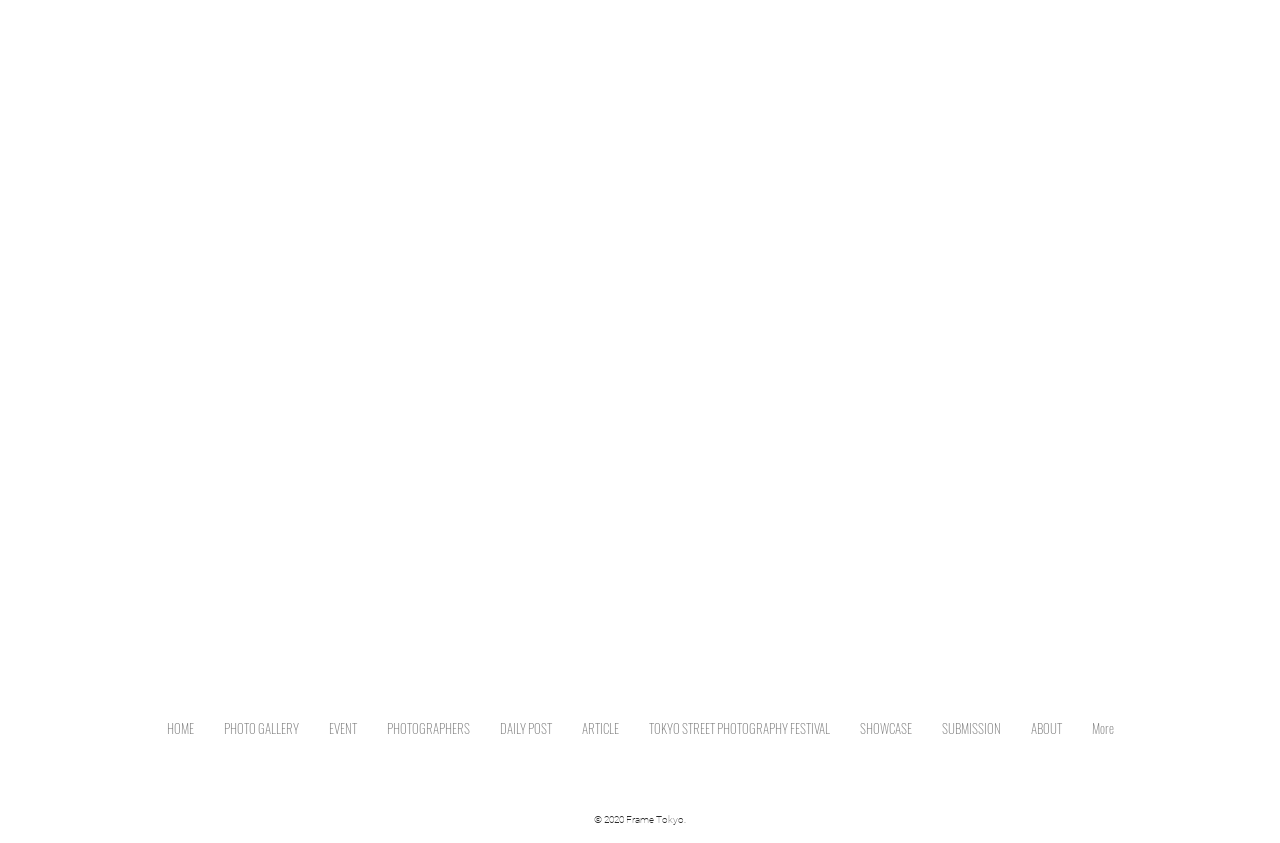Locate the bounding box coordinates of the element that should be clicked to fulfill the instruction: "view photo gallery".

[0.163, 0.84, 0.245, 0.888]